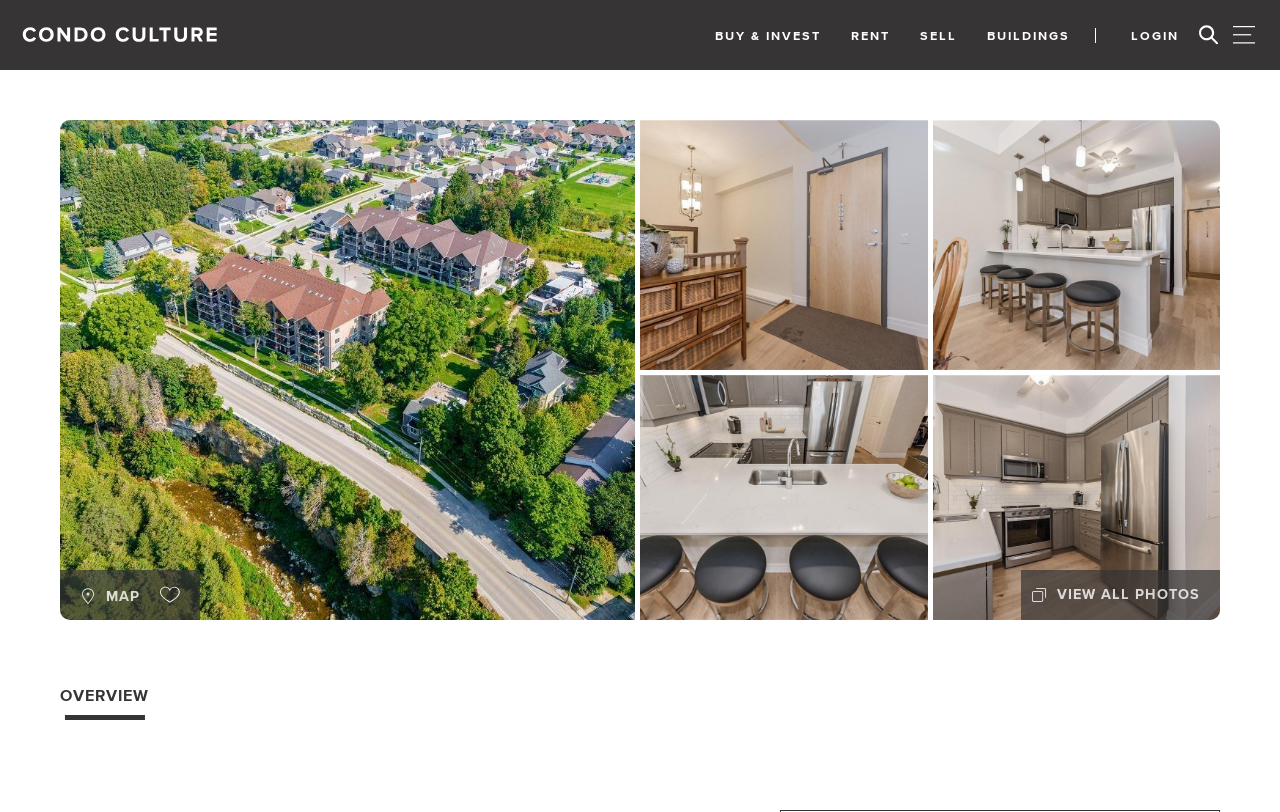Using the information in the image, give a comprehensive answer to the question: 
What is the purpose of the 'BUY & INVEST' button?

Based on the webpage, the 'BUY & INVEST' button is one of the main navigation buttons, suggesting that it allows users to explore buying or investing in a condo, which is the primary focus of the webpage.